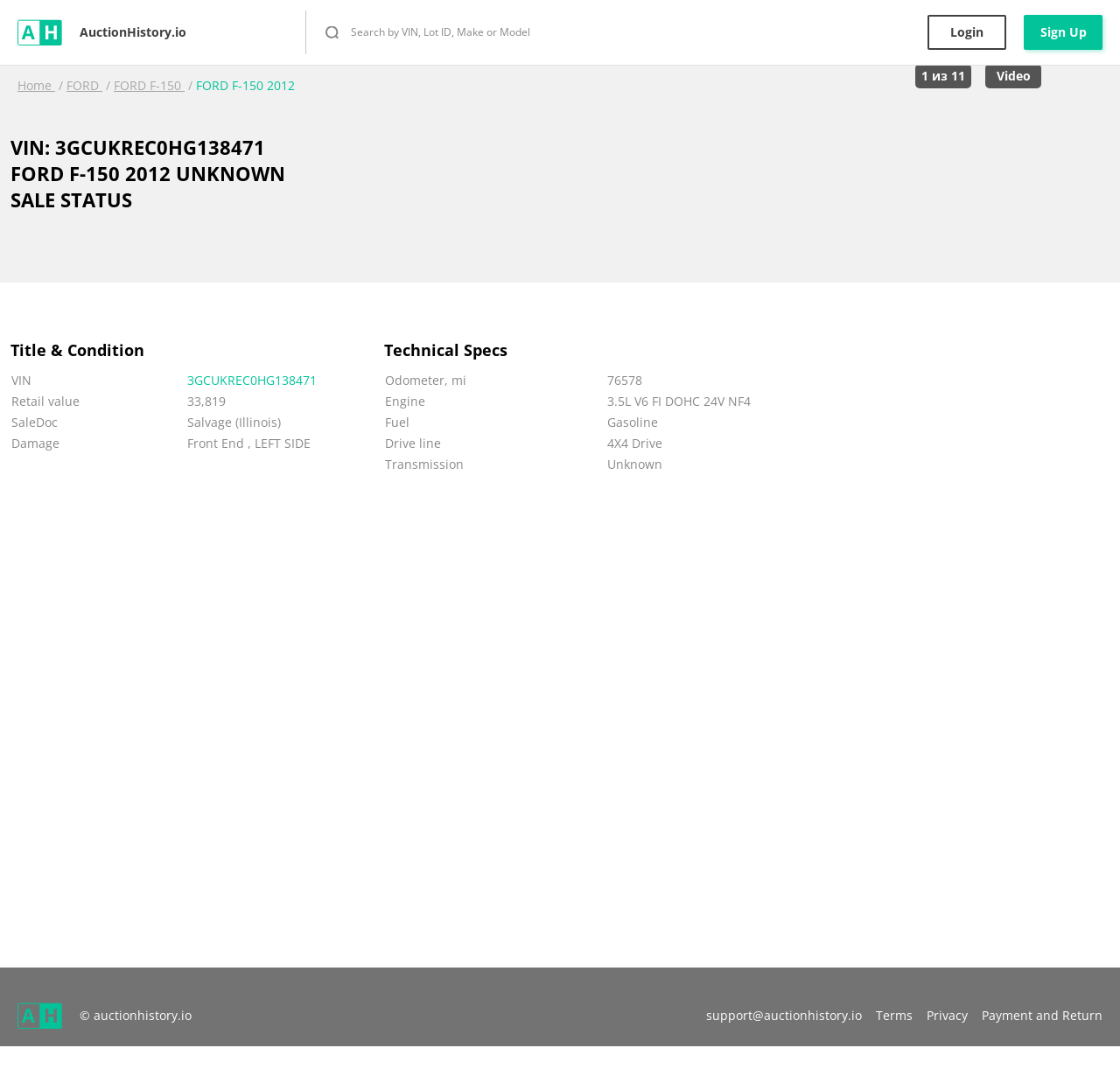Pinpoint the bounding box coordinates of the element that must be clicked to accomplish the following instruction: "Sign up for an account". The coordinates should be in the format of four float numbers between 0 and 1, i.e., [left, top, right, bottom].

[0.914, 0.014, 0.984, 0.046]